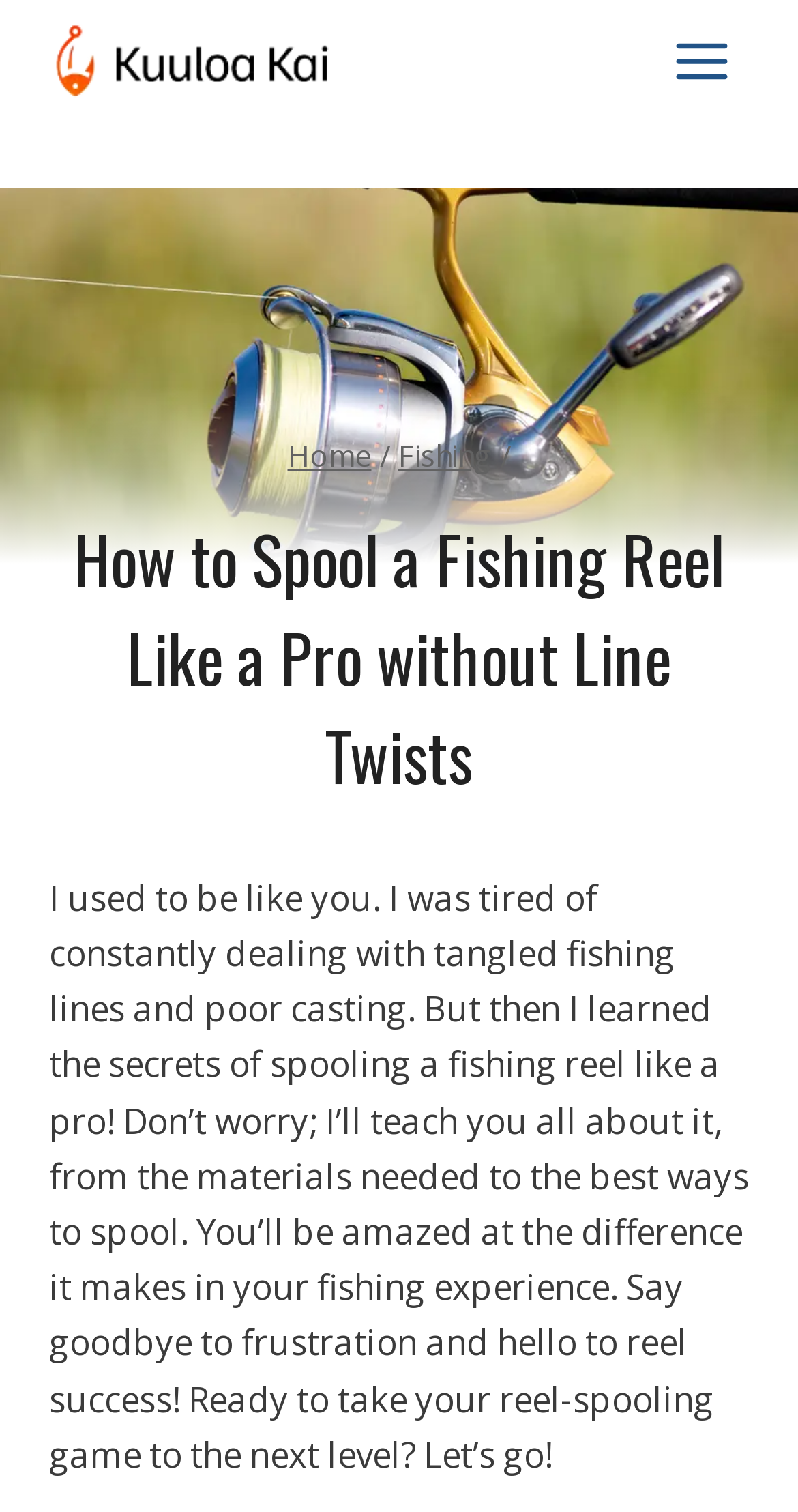Using the provided element description: "Fishing", identify the bounding box coordinates. The coordinates should be four floats between 0 and 1 in the order [left, top, right, bottom].

[0.499, 0.289, 0.617, 0.314]